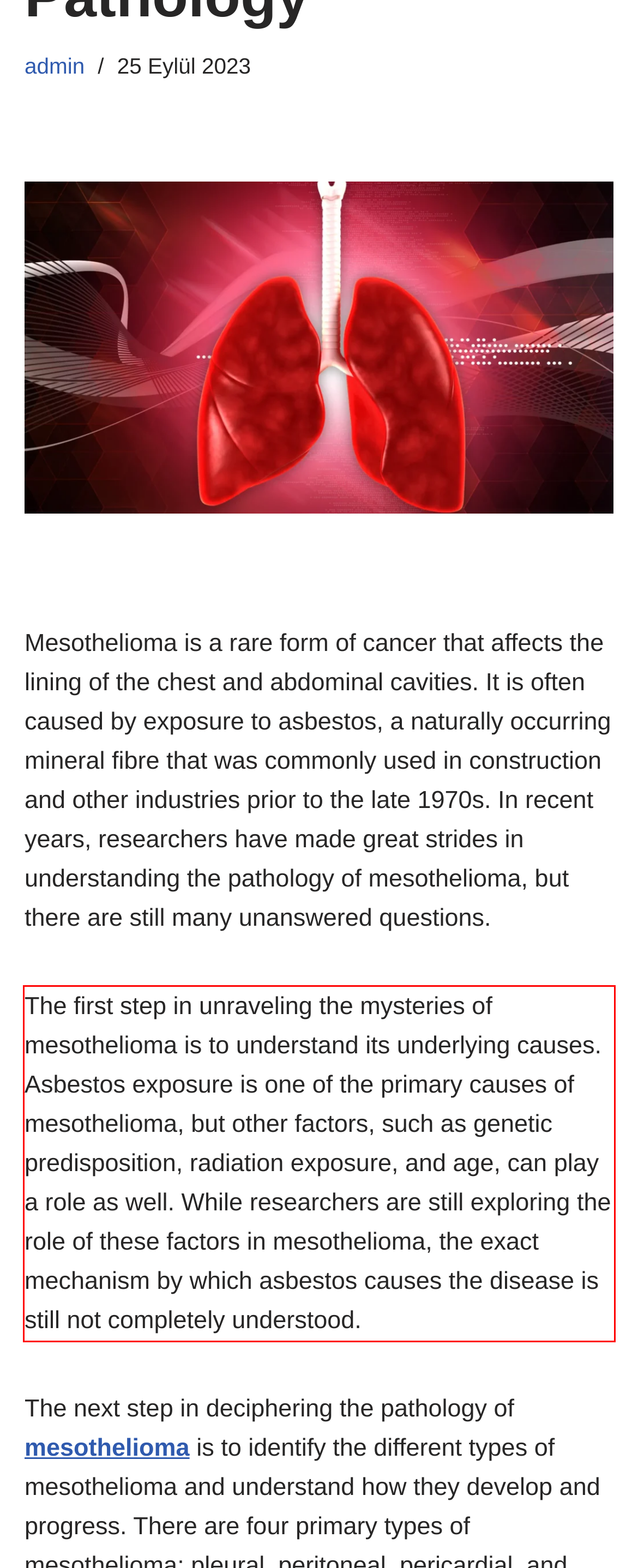Please extract the text content from the UI element enclosed by the red rectangle in the screenshot.

The first step in unraveling the mysteries of mesothelioma is to understand its underlying causes. Asbestos exposure is one of the primary causes of mesothelioma, but other factors, such as genetic predisposition, radiation exposure, and age, can play a role as well. While researchers are still exploring the role of these factors in mesothelioma, the exact mechanism by which asbestos causes the disease is still not completely understood.